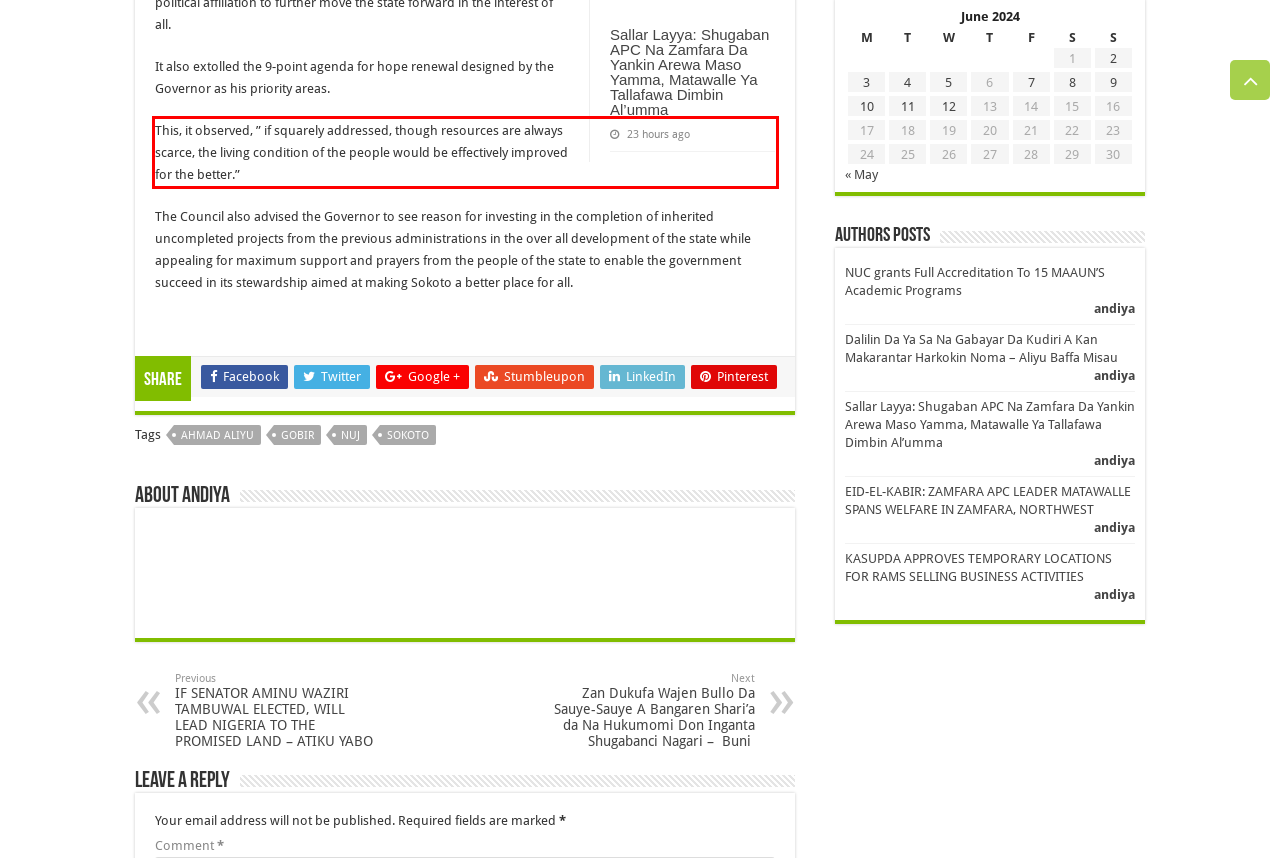Identify the text inside the red bounding box in the provided webpage screenshot and transcribe it.

This, it observed, ” if squarely addressed, though resources are always scarce, the living condition of the people would be effectively improved for the better.”